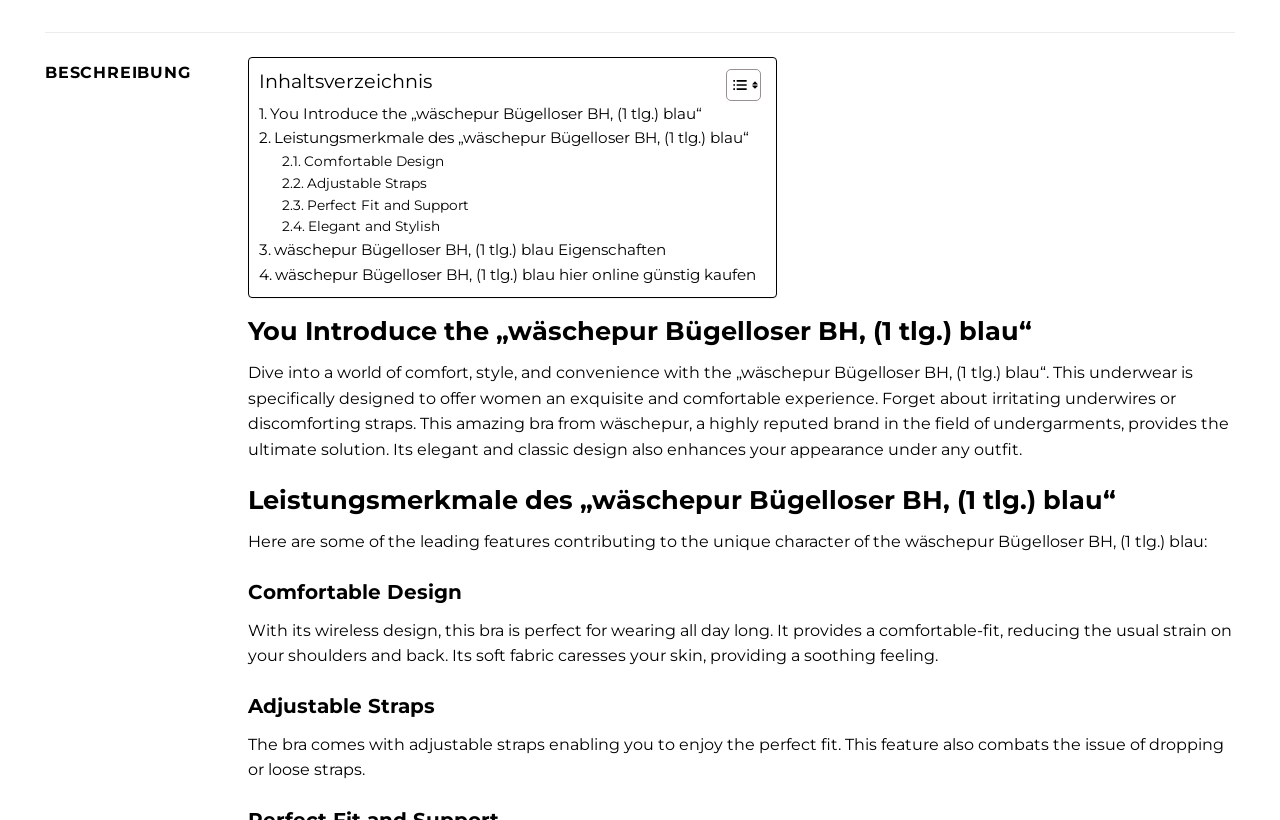Bounding box coordinates are given in the format (top-left x, top-left y, bottom-right x, bottom-right y). All values should be floating point numbers between 0 and 1. Provide the bounding box coordinate for the UI element described as: Comfortable Design

[0.22, 0.184, 0.347, 0.211]